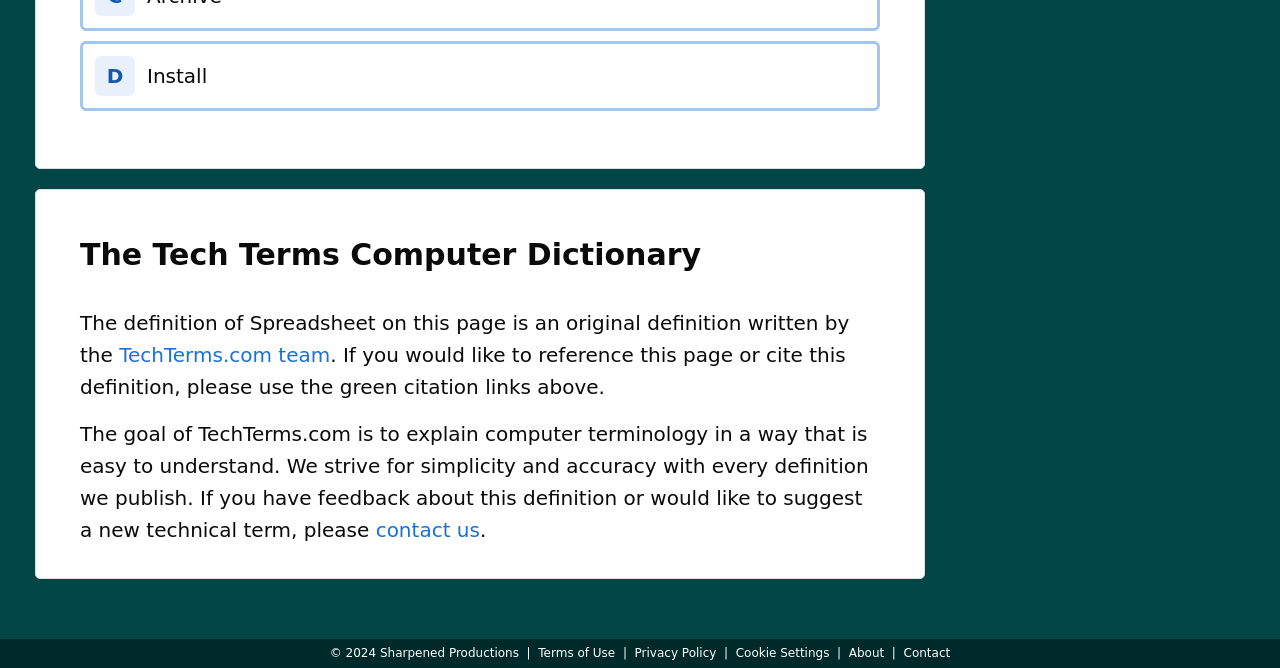Please find the bounding box coordinates of the element that you should click to achieve the following instruction: "View the 'Terms of Use'". The coordinates should be presented as four float numbers between 0 and 1: [left, top, right, bottom].

[0.421, 0.966, 0.481, 0.987]